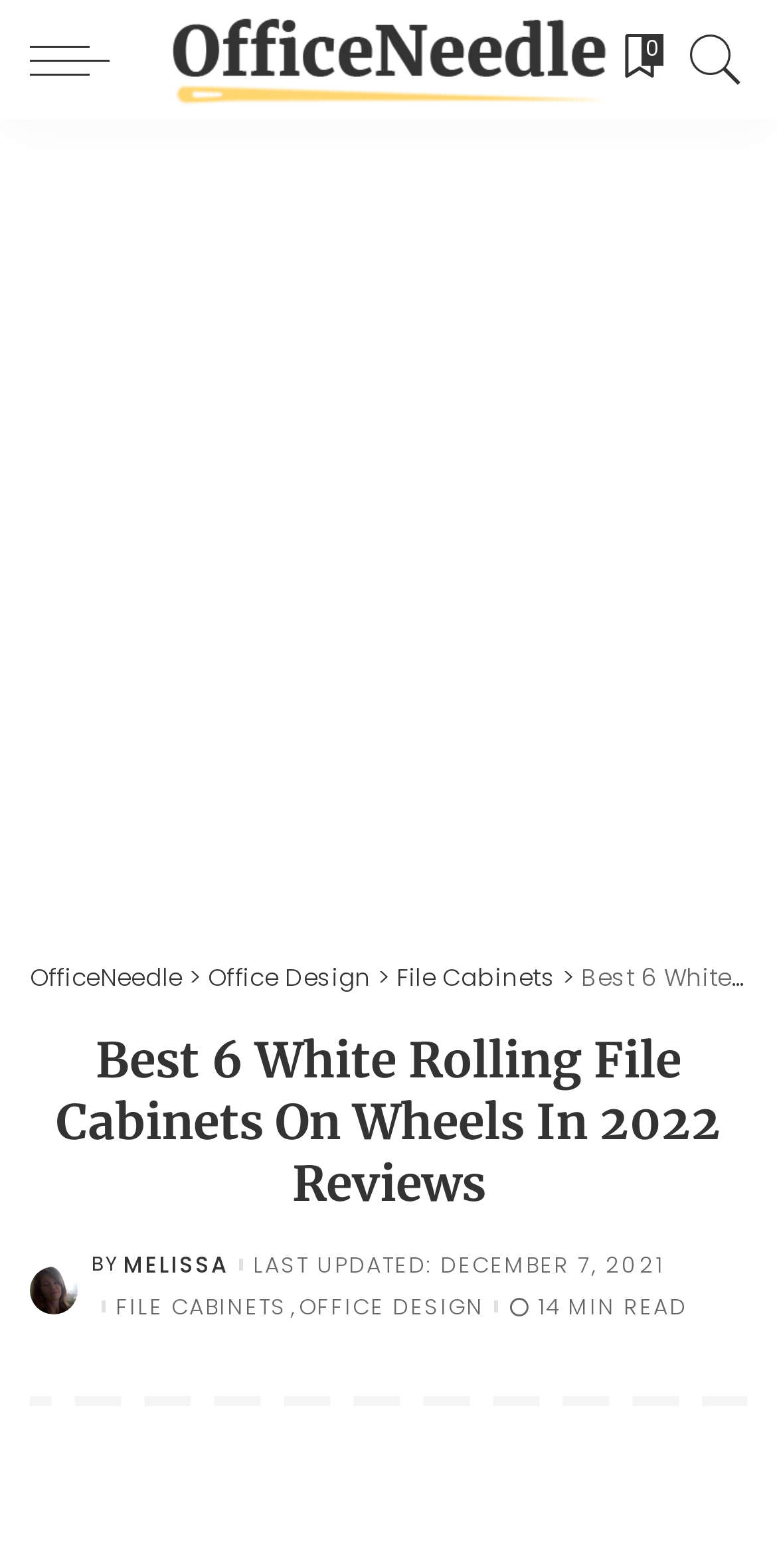Identify the bounding box coordinates for the UI element that matches this description: "File Cabinets".

[0.149, 0.826, 0.385, 0.84]